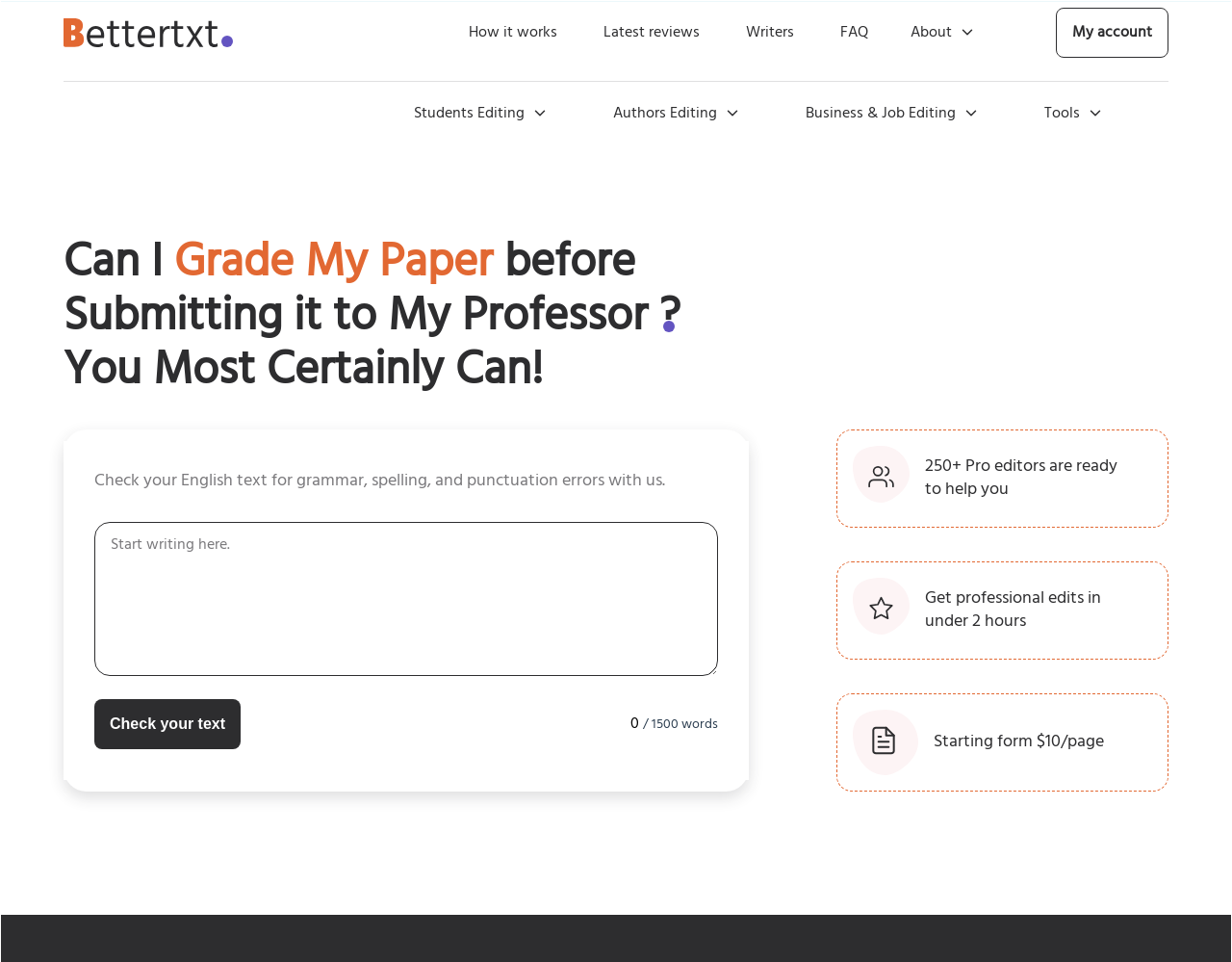Pinpoint the bounding box coordinates of the area that should be clicked to complete the following instruction: "Click on the 'New & Unread Topics' button". The coordinates must be given as four float numbers between 0 and 1, i.e., [left, top, right, bottom].

None